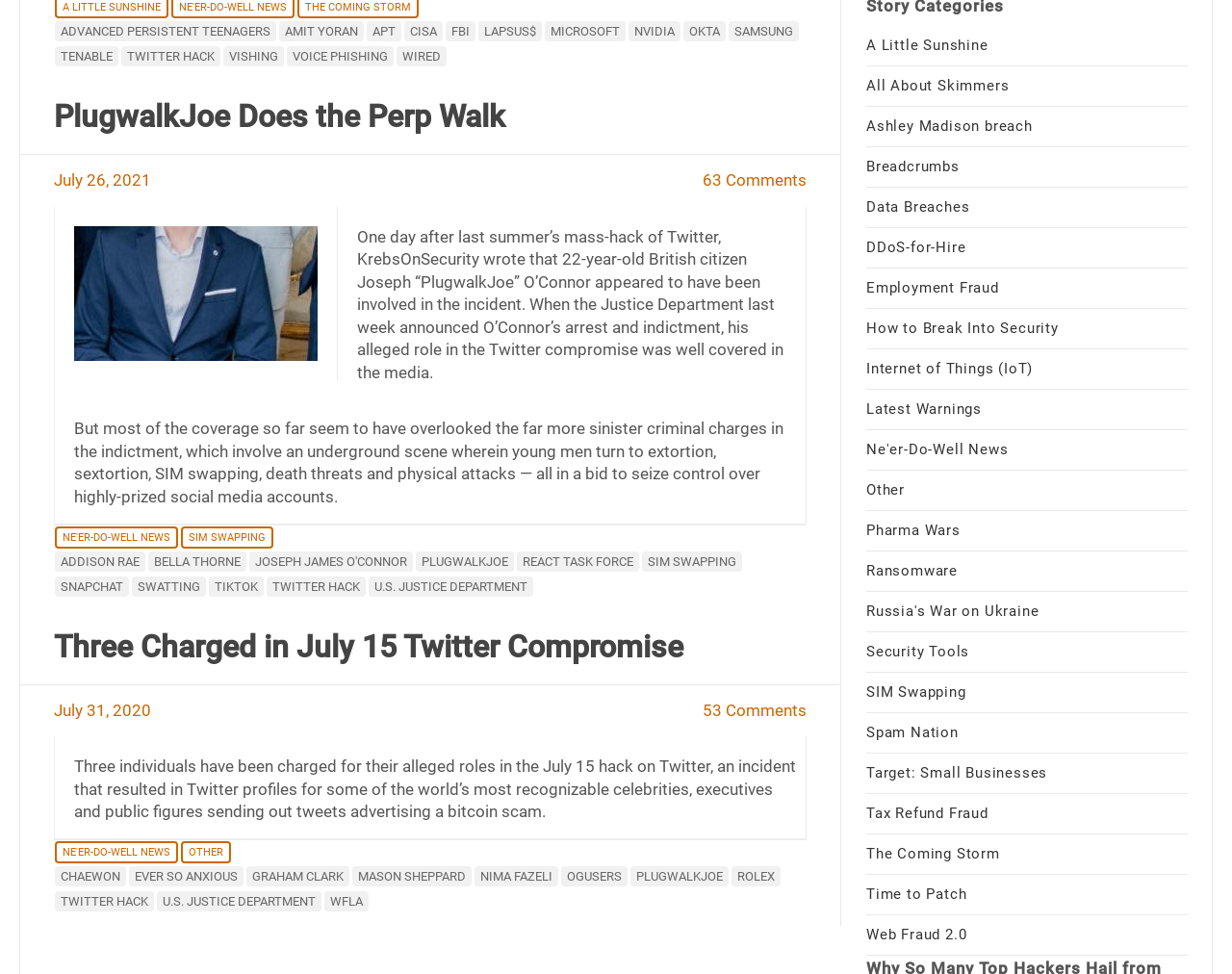Locate the bounding box coordinates of the element that should be clicked to execute the following instruction: "Read the article 'Three Charged in July 15 Twitter Compromise'".

[0.043, 0.645, 0.554, 0.682]